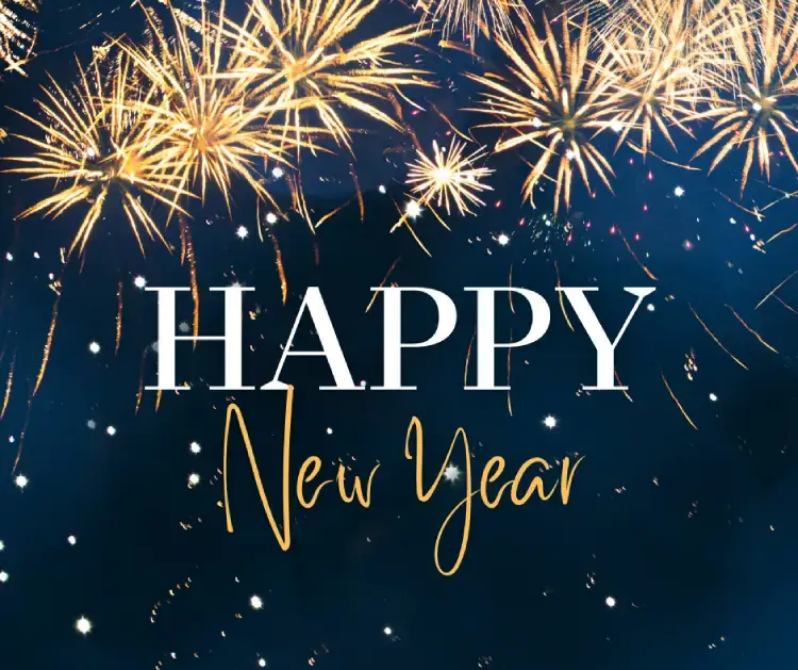Respond to the following query with just one word or a short phrase: 
What is the background color of the image?

Deep blue